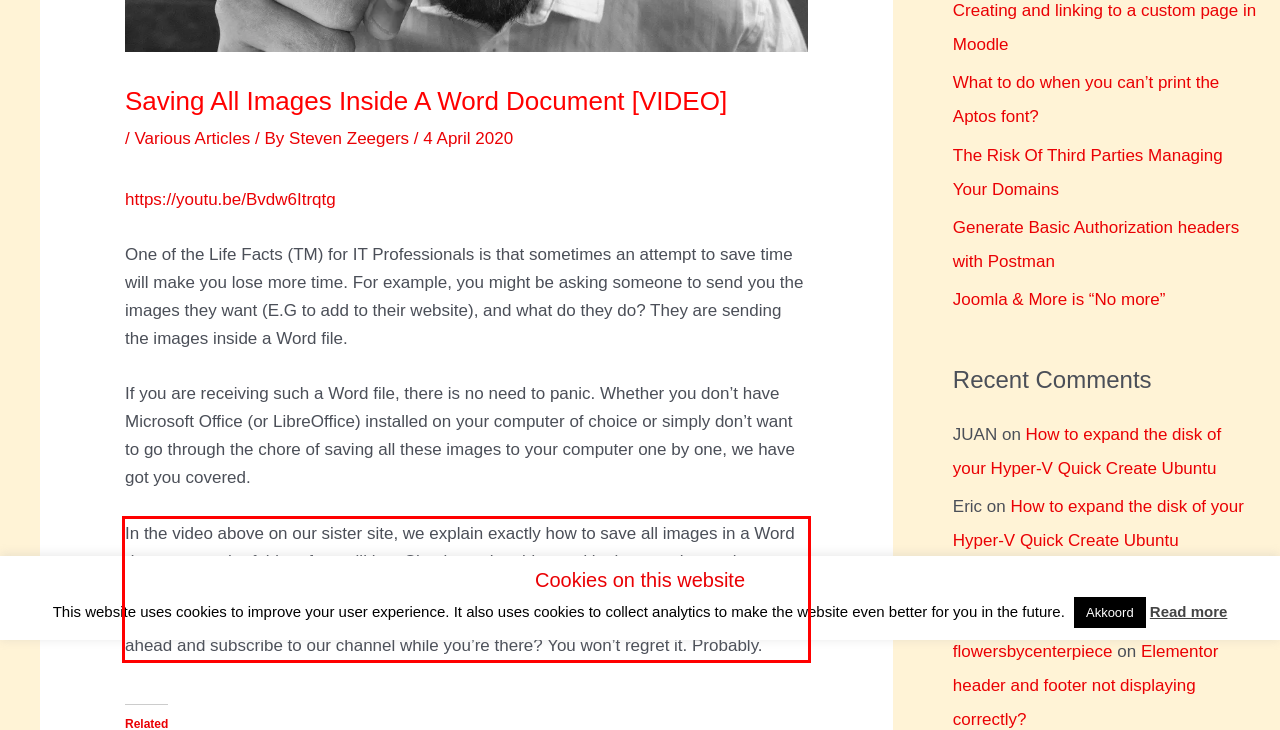Please analyze the provided webpage screenshot and perform OCR to extract the text content from the red rectangle bounding box.

In the video above on our sister site, we explain exactly how to save all images in a Word document to the folder of your liking. Check out the video and in the next three minutes you’ll be extracting images from Word like a pro. And since we are trying to use video more and more – because sometimes a video is worth a blog post – why don’t you go ahead and subscribe to our channel while you’re there? You won’t regret it. Probably.